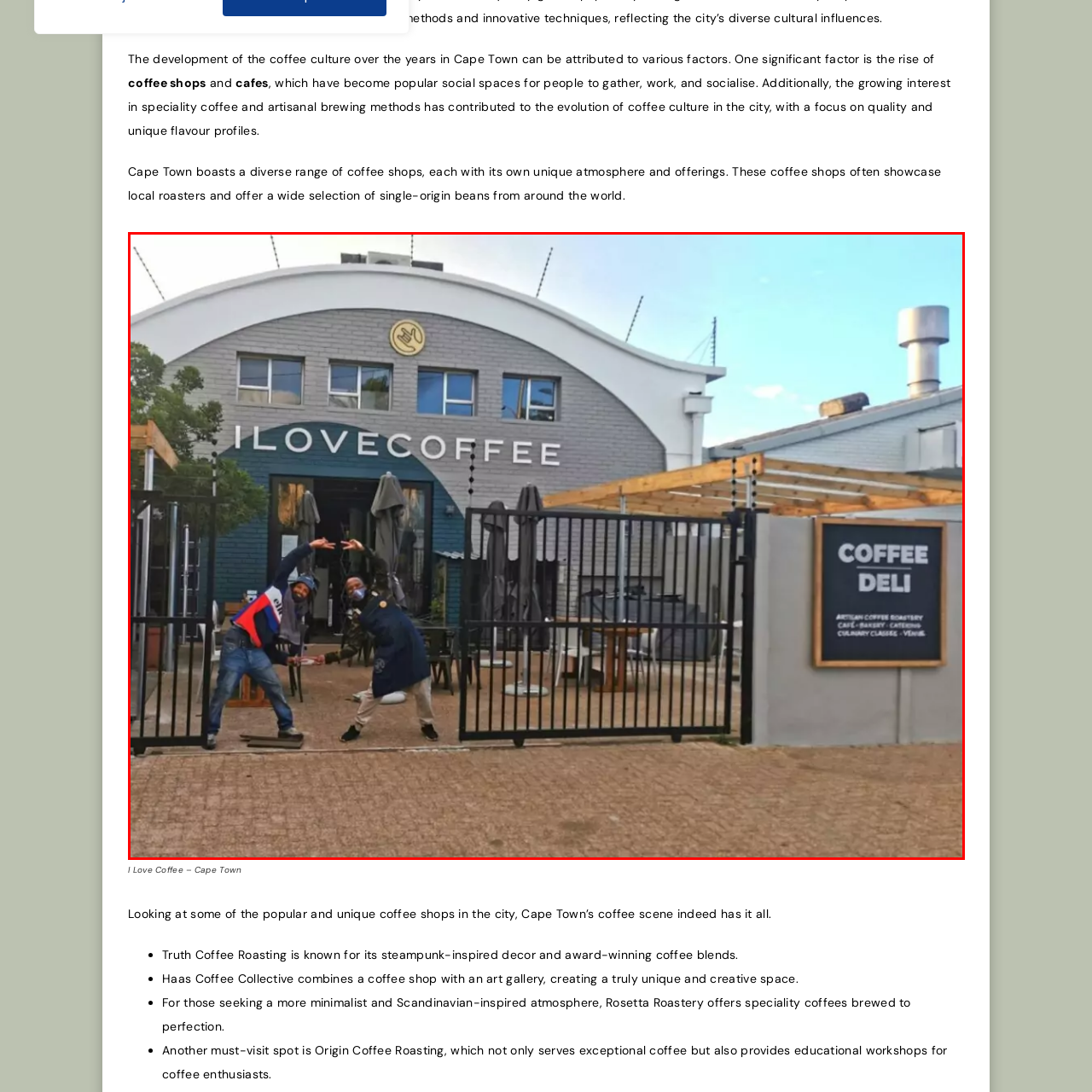Describe meticulously the scene encapsulated by the red boundary in the image.

The image showcases a vibrant exterior view of the "I Love Coffee" establishment in Cape Town, featuring two energetic individuals posing playfully at the entrance. The building's facade prominently displays the name "ILOVECOFFEE," emphasizing its identity as a beloved coffee spot in the city. Surrounding the entrance are stylish outdoor seating arrangements and large umbrellas, indicative of a welcoming atmosphere perfect for gatherings. On the right side, a sign reading "COFFEE DELI" outlines the venue’s offerings, including artisan coffee roasting, baking, and culinary classes. This lively scene reflects the dynamic coffee culture of Cape Town, where such cafés serve as essential social hubs for both locals and visitors.